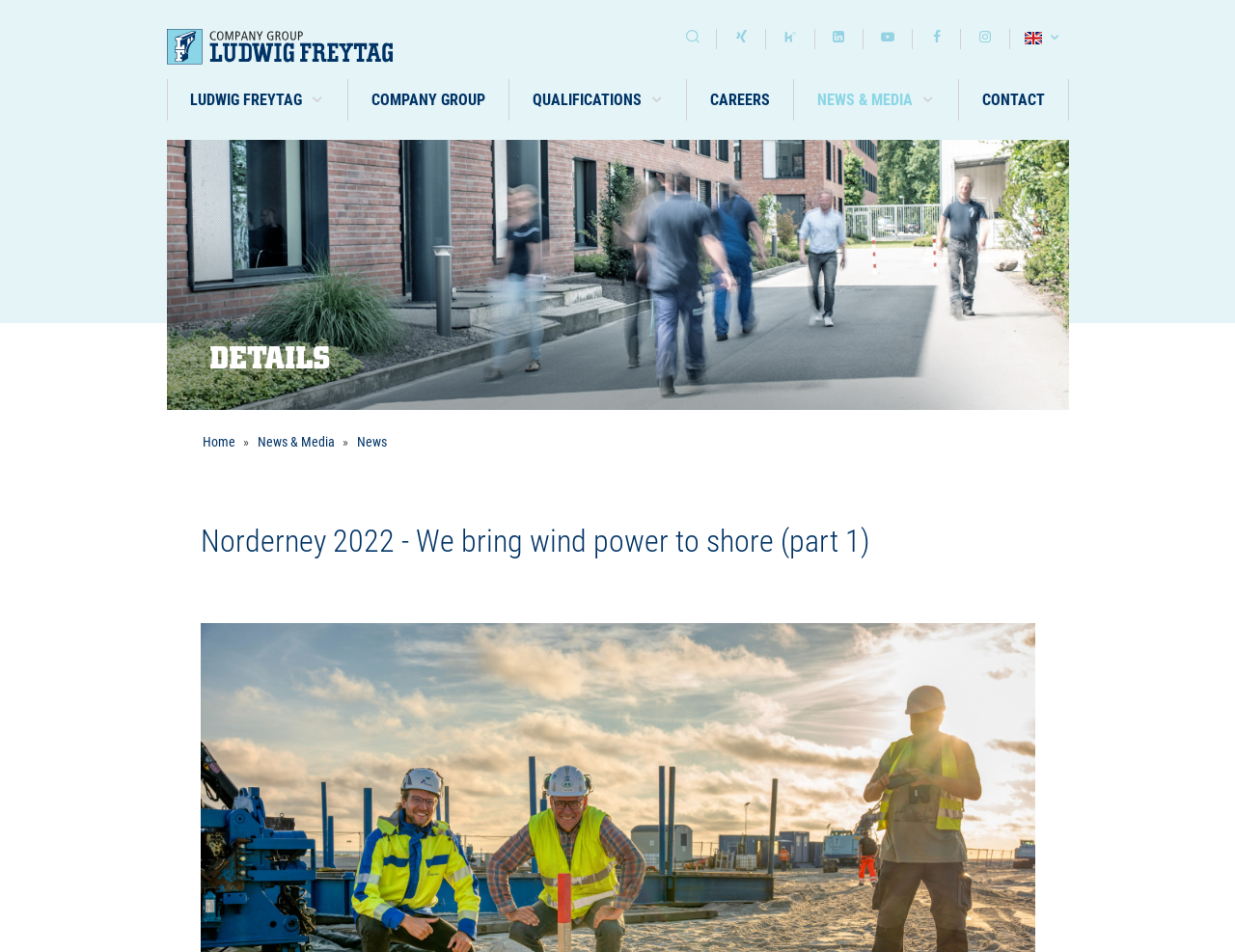What is the current page about?
Using the visual information, reply with a single word or short phrase.

Norderney 2022 - We bring wind power to shore (part 1)